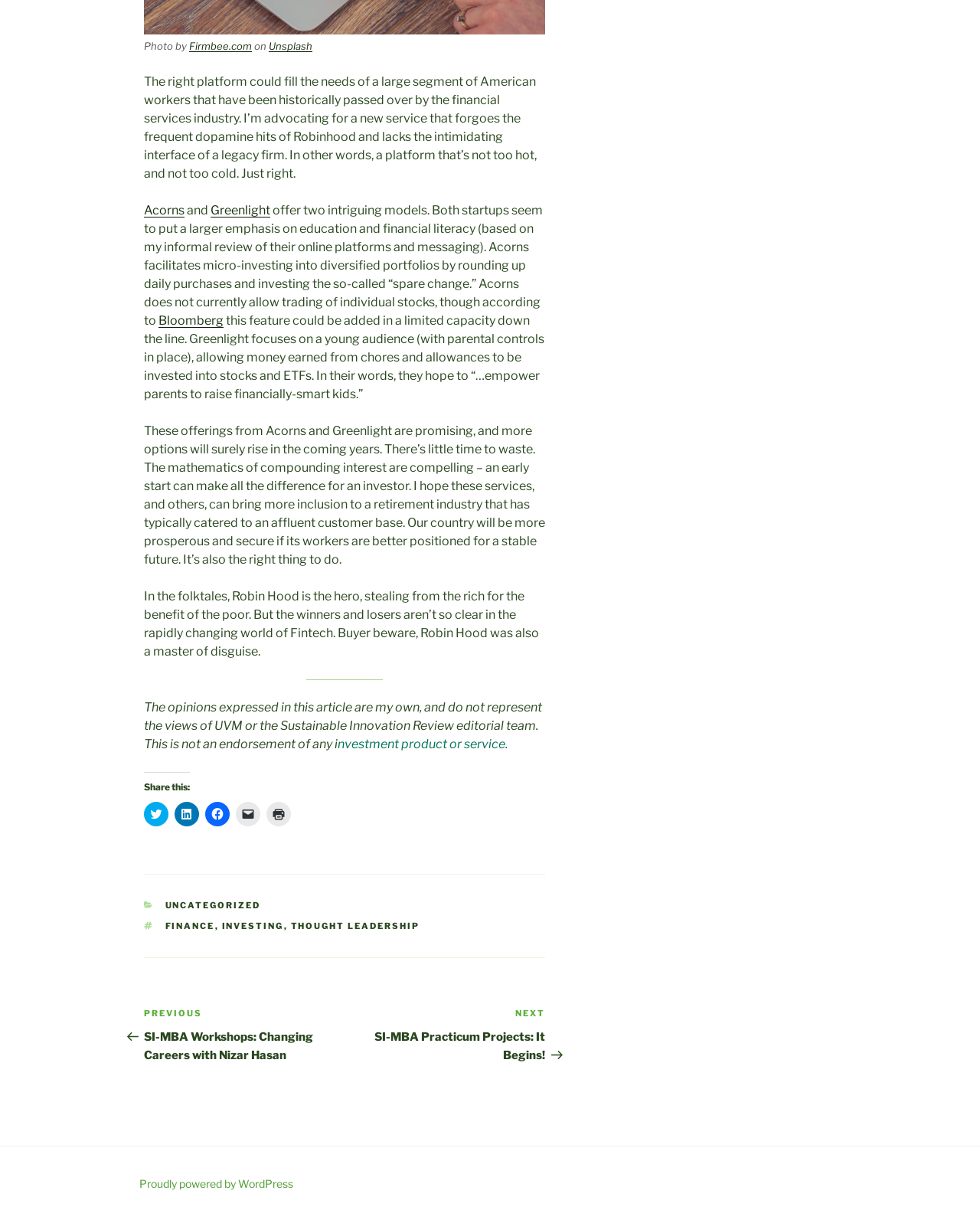Using the provided element description: "Finance", identify the bounding box coordinates. The coordinates should be four floats between 0 and 1 in the order [left, top, right, bottom].

[0.168, 0.755, 0.219, 0.764]